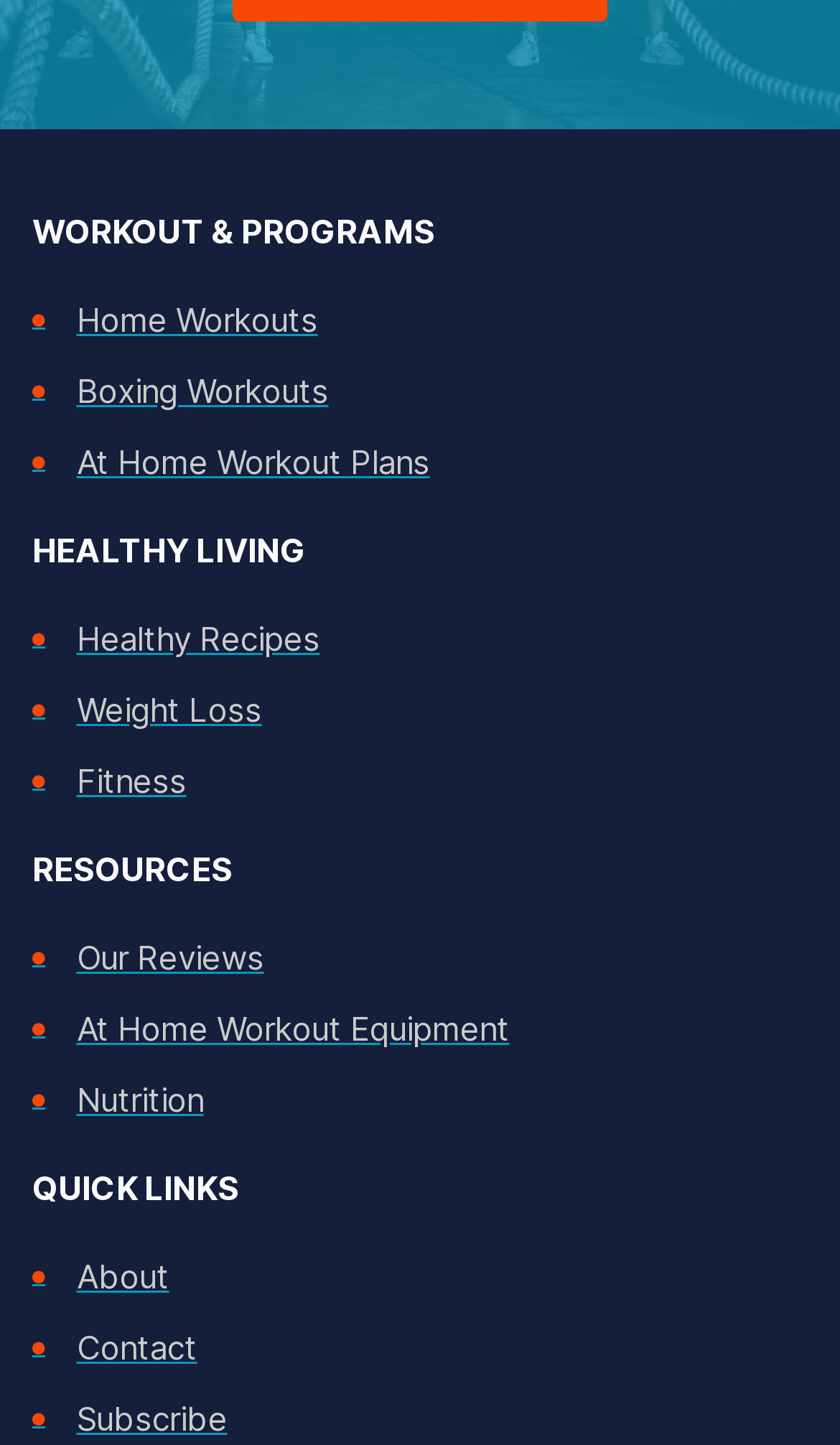Respond with a single word or phrase for the following question: 
What is the first workout program listed?

Home Workouts